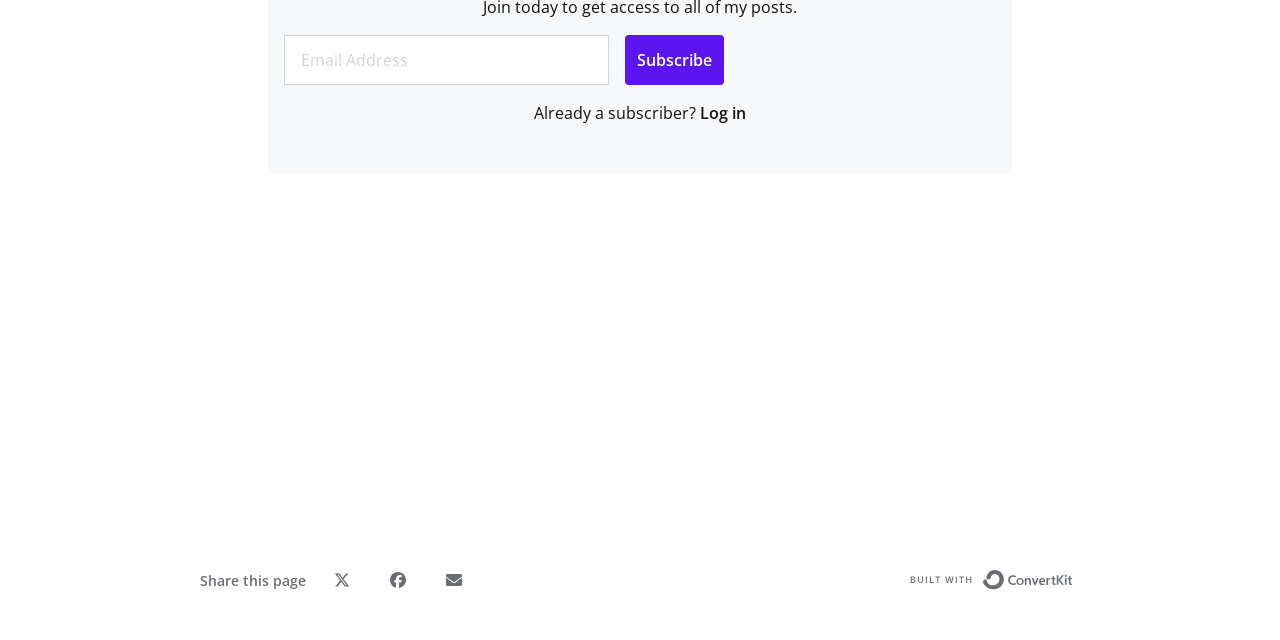Determine the bounding box for the UI element described here: "parent_node: Subscribe name="email_address" placeholder="Email Address"".

[0.222, 0.055, 0.476, 0.133]